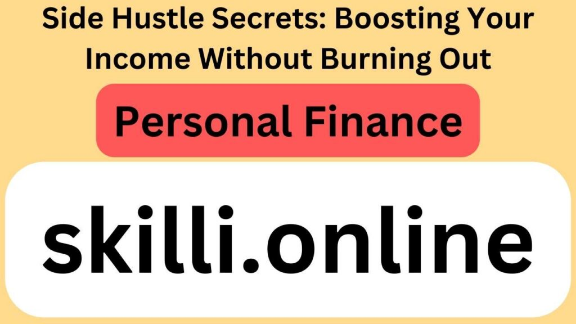What is the purpose of the colorful background and dynamic text?
Based on the visual content, answer with a single word or a brief phrase.

To attract and engage individuals